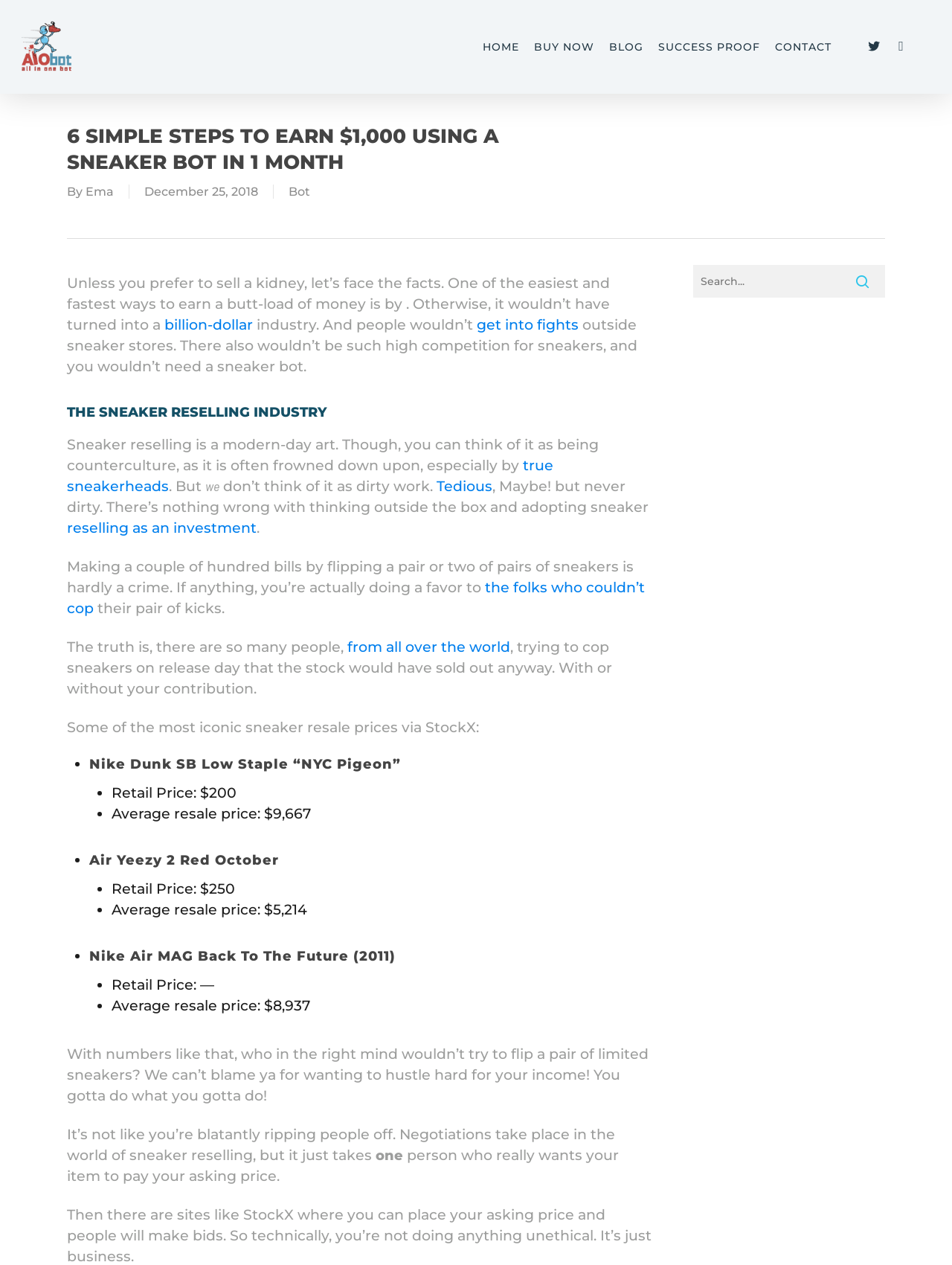Describe every aspect of the webpage in a detailed manner.

This webpage appears to be a blog post or article about making money by reselling limited sneakers using a sneaker bot. The title of the page is "6 Simple Steps to Earn $1,000 Using A Sneaker Bot In 1 Month". 

At the top of the page, there is a navigation menu with links to "HOME", "BUY NOW", "BLOG", "SUCCESS PROOF", "CONTACT", "TWITTER", and "INSTAGRAM". Below the navigation menu, there is a heading that repeats the title of the page. 

The main content of the page is divided into sections. The first section discusses the idea of making money by reselling sneakers and how it has become a billion-dollar industry. The text is written in a conversational tone and includes links to related terms like "billion-dollar" and "true sneakerheads". 

The next section is titled "THE SNEAKER RESELLING INDUSTRY" and provides more information about the industry, including the fact that it is often frowned upon by "true sneakerheads". The text also mentions that reselling sneakers is a way to think outside the box and adopt it as an investment. 

Following this section, there is a list of examples of iconic sneaker resale prices via StockX, including the Nike Dunk SB Low Staple “NYC Pigeon”, Air Yeezy 2 Red October, and Nike Air MAG Back To The Future (2011). Each example includes the retail price and average resale price, with the resale prices ranging from $5,214 to $9,667. 

The final section of the page appears to be a conclusion, encouraging readers to try to flip a pair of limited sneakers and make some money. The text is written in a motivational tone, urging readers to hustle hard for their income. 

On the right side of the page, there is a search bar with a textbox and a button.